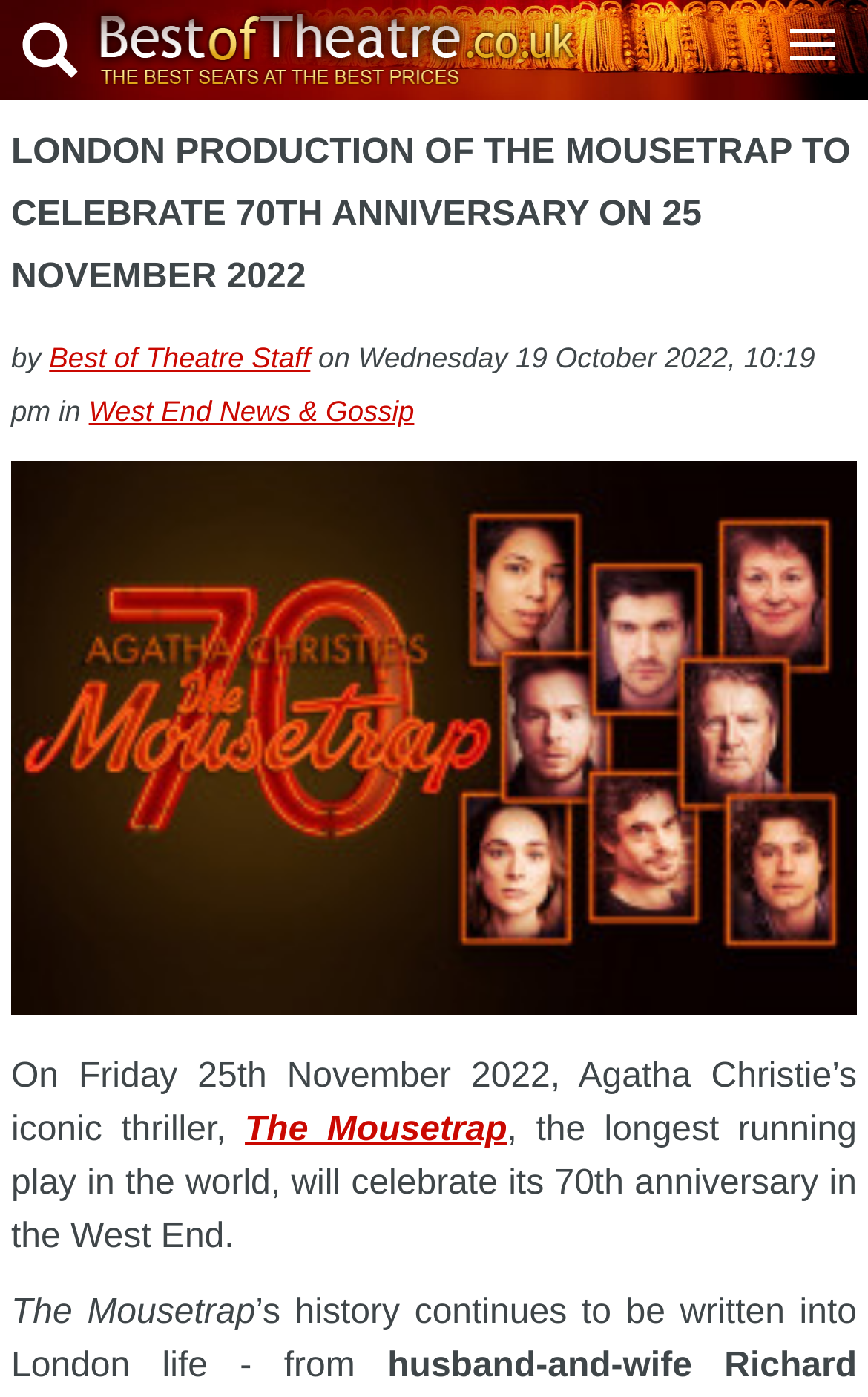Determine the bounding box of the UI component based on this description: "title="Best of Theatre"". The bounding box coordinates should be four float values between 0 and 1, i.e., [left, top, right, bottom].

[0.0, 0.002, 0.751, 0.07]